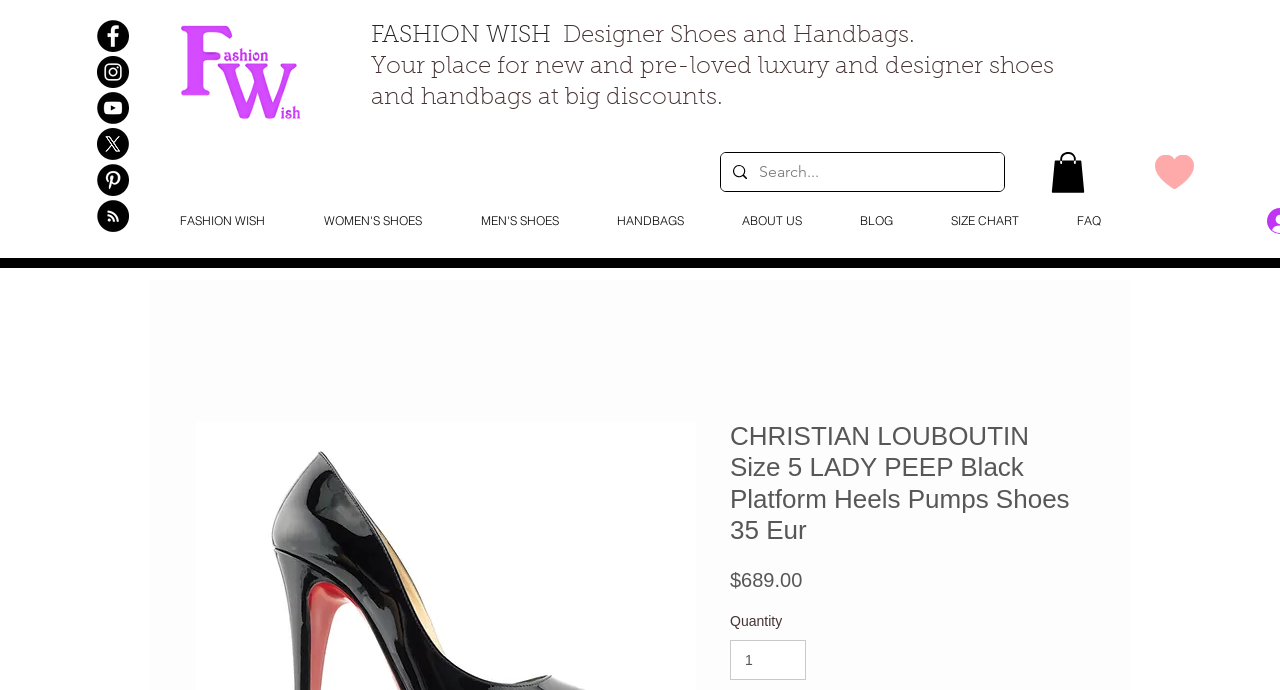Pinpoint the bounding box coordinates of the clickable element to carry out the following instruction: "Visit Facebook page."

[0.076, 0.029, 0.101, 0.075]